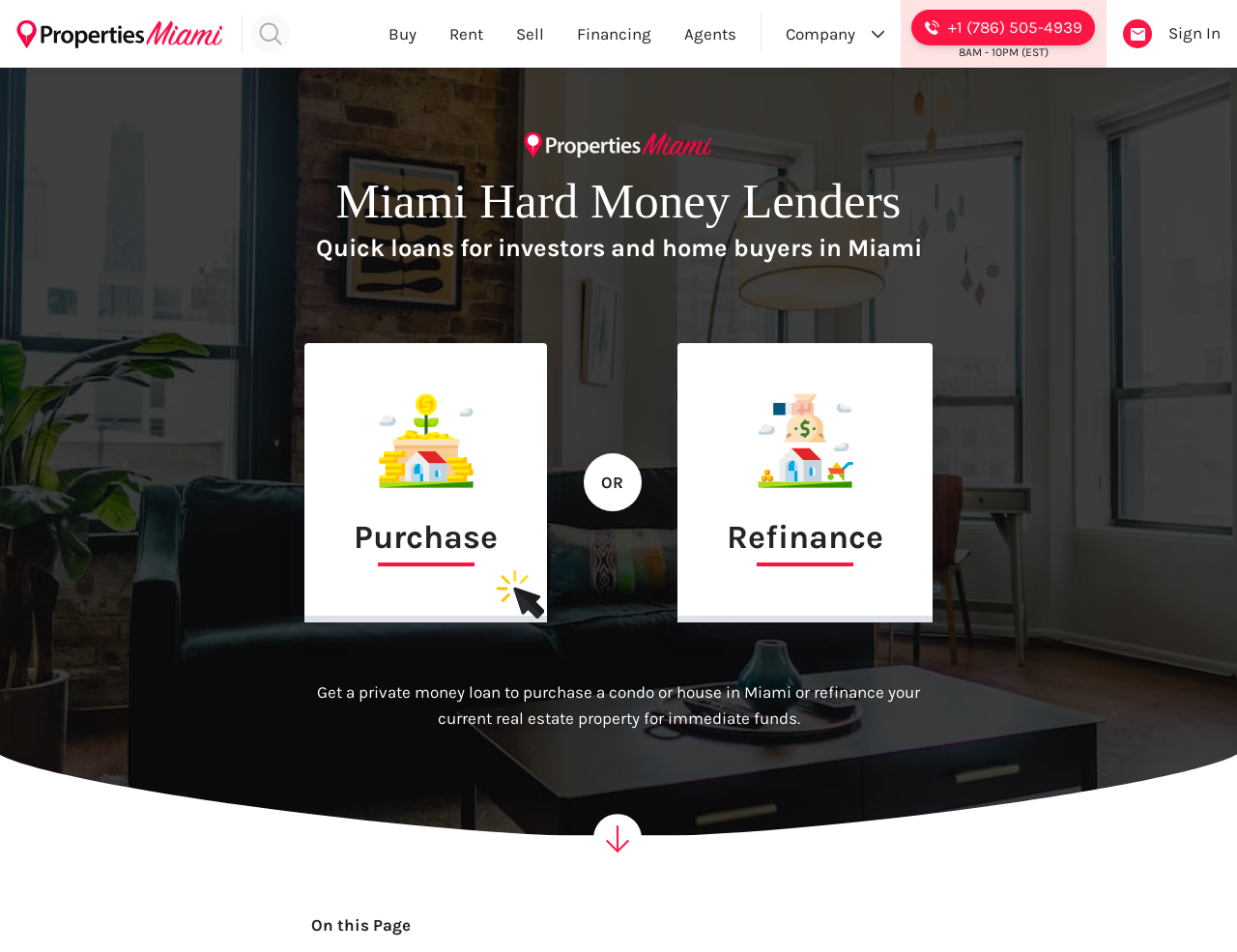Pinpoint the bounding box coordinates of the element that must be clicked to accomplish the following instruction: "Open property search". The coordinates should be in the format of four float numbers between 0 and 1, i.e., [left, top, right, bottom].

[0.203, 0.015, 0.234, 0.056]